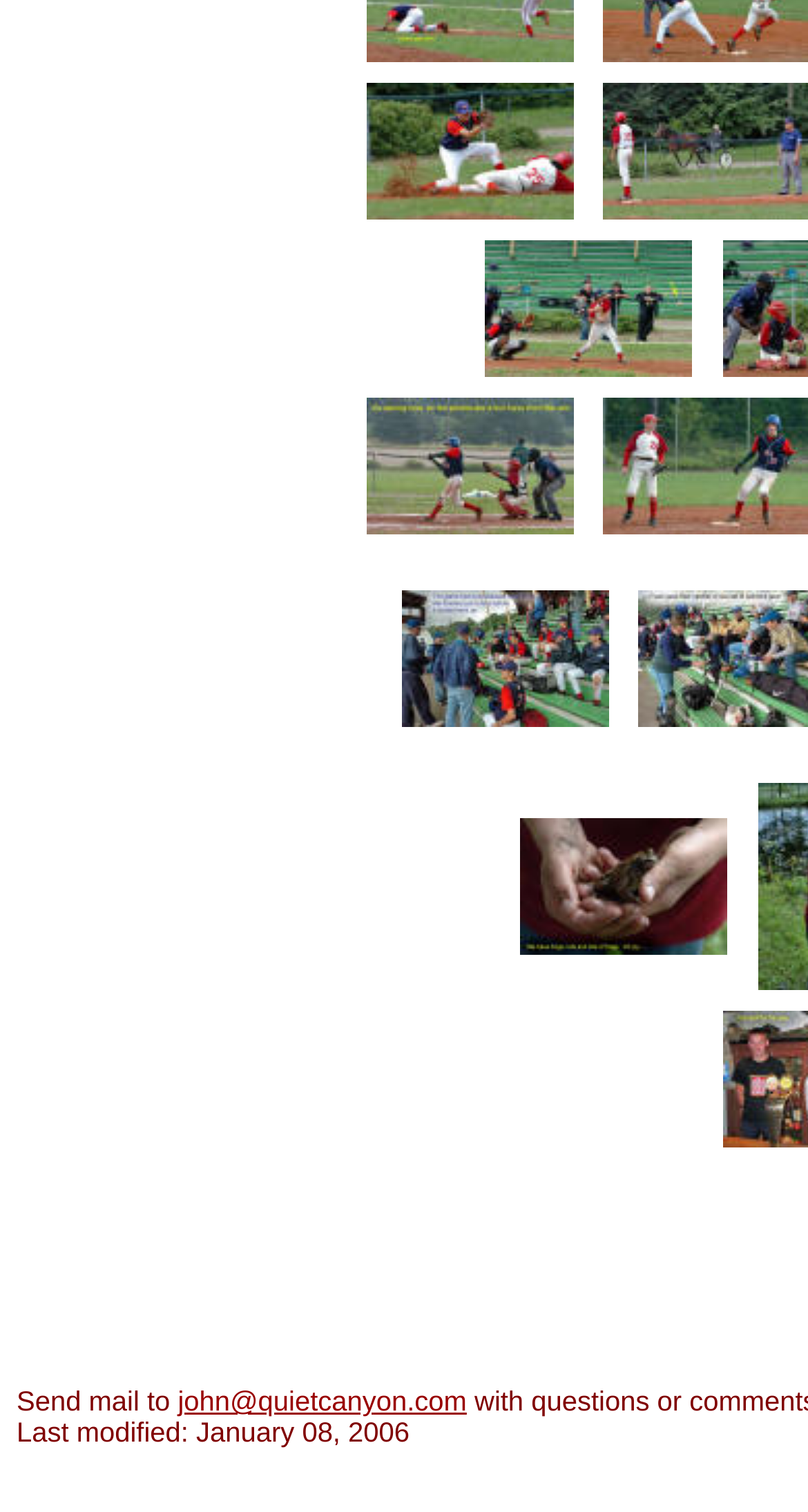How many image elements are there on the webpage?
Use the image to answer the question with a single word or phrase.

5